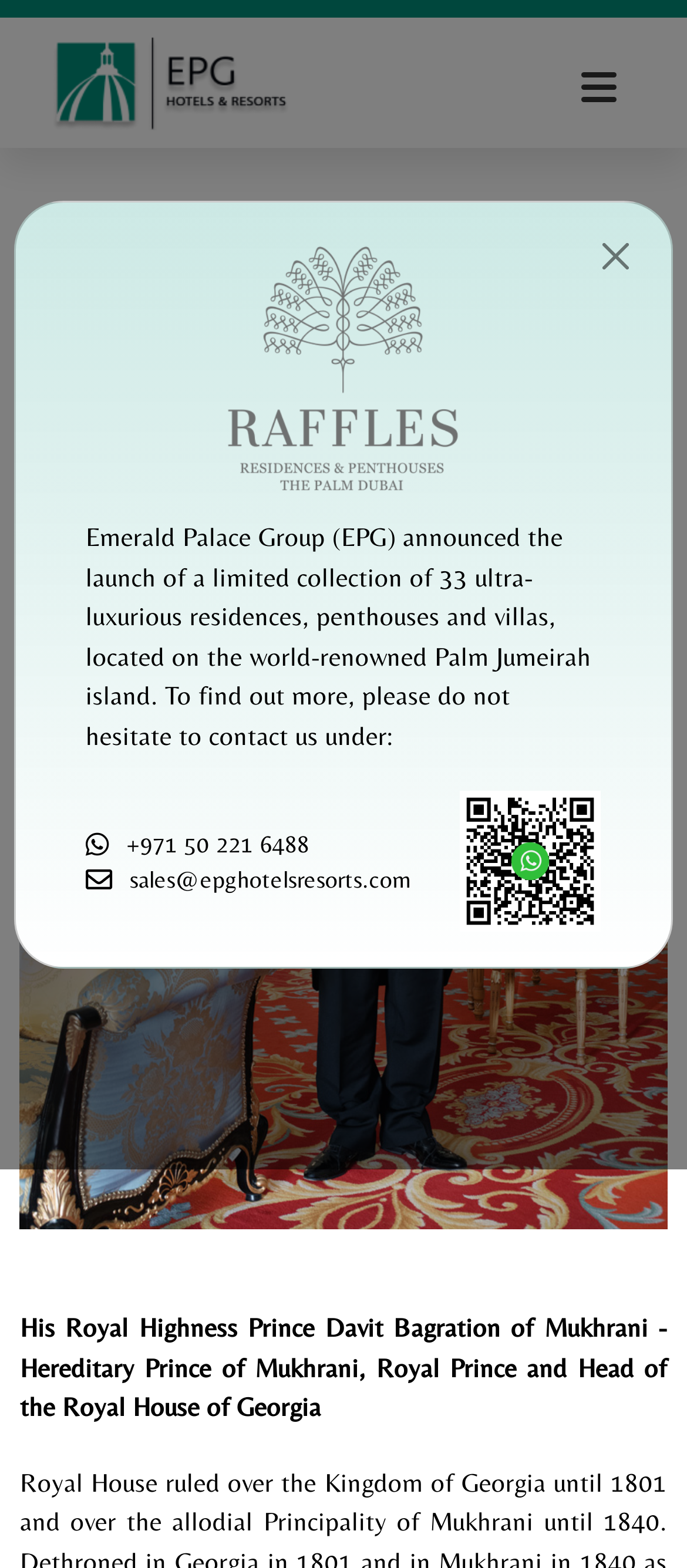What is the name of the royal house?
Carefully analyze the image and provide a detailed answer to the question.

I found the answer by looking at the heading element with the text 'Royal House of Bagration' which is located at the top of the webpage.